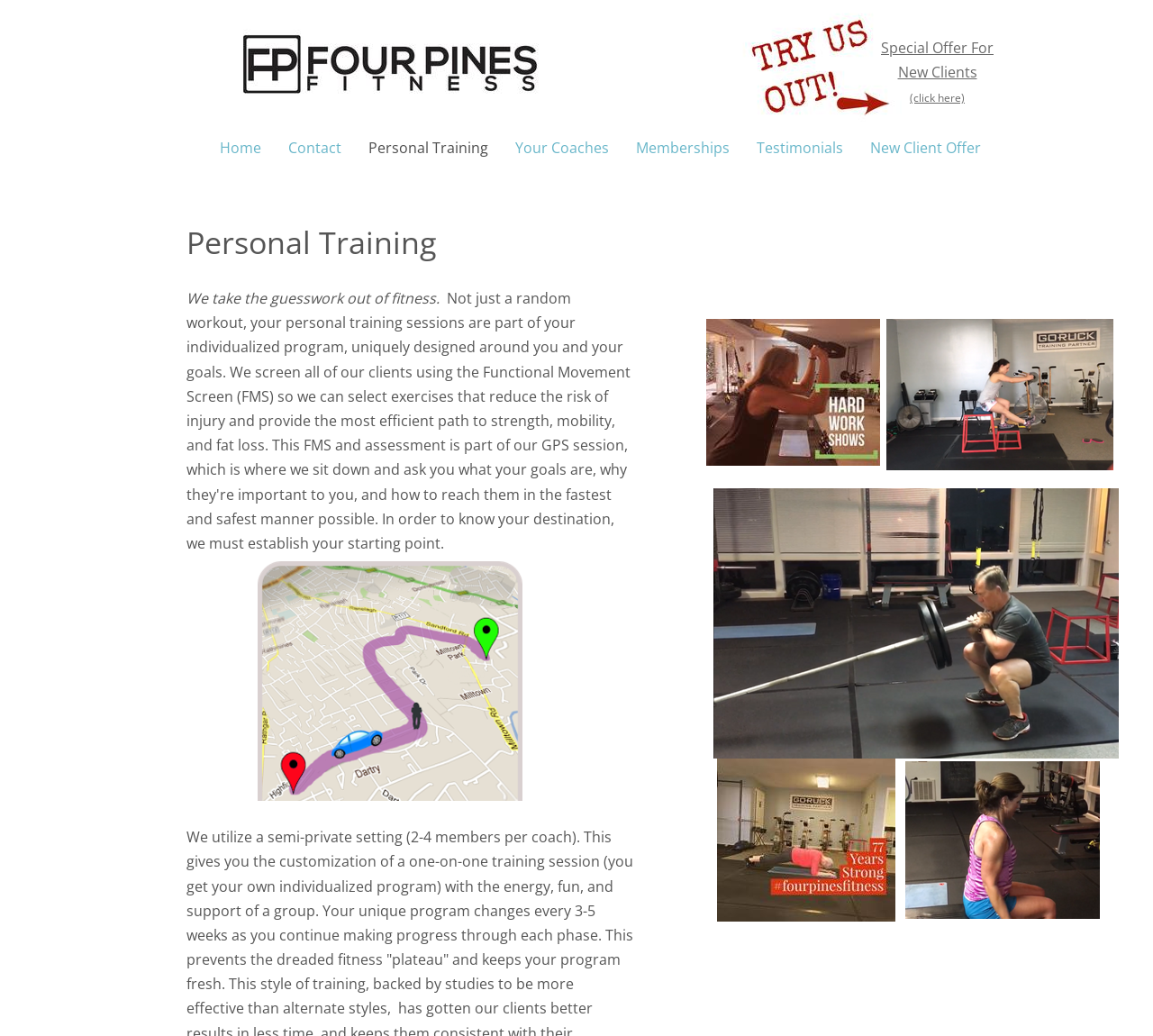How many images are on this webpage?
Please provide a single word or phrase as your answer based on the image.

6